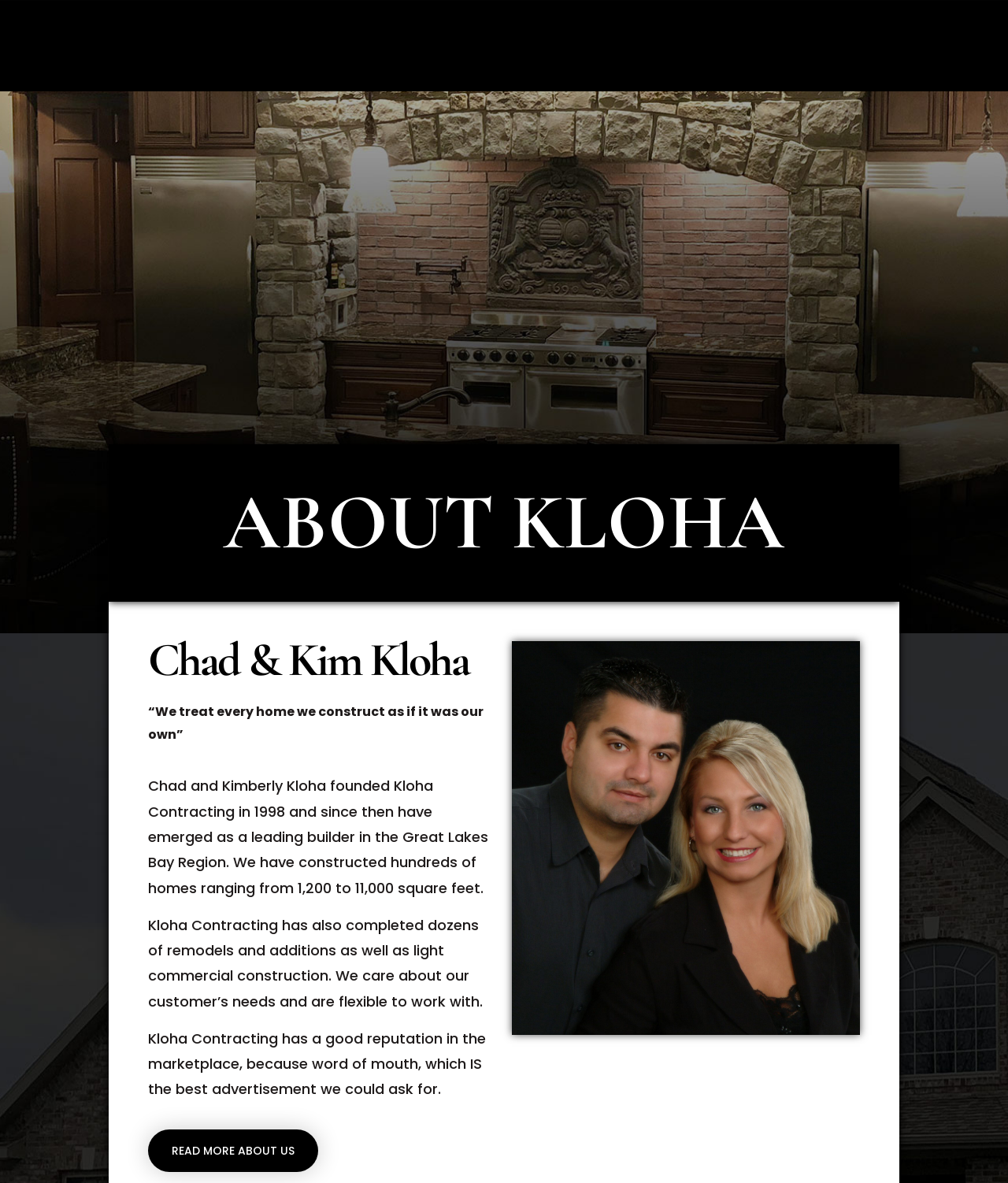Extract the bounding box of the UI element described as: "READ MORE ABOUT US".

[0.147, 0.955, 0.316, 0.991]